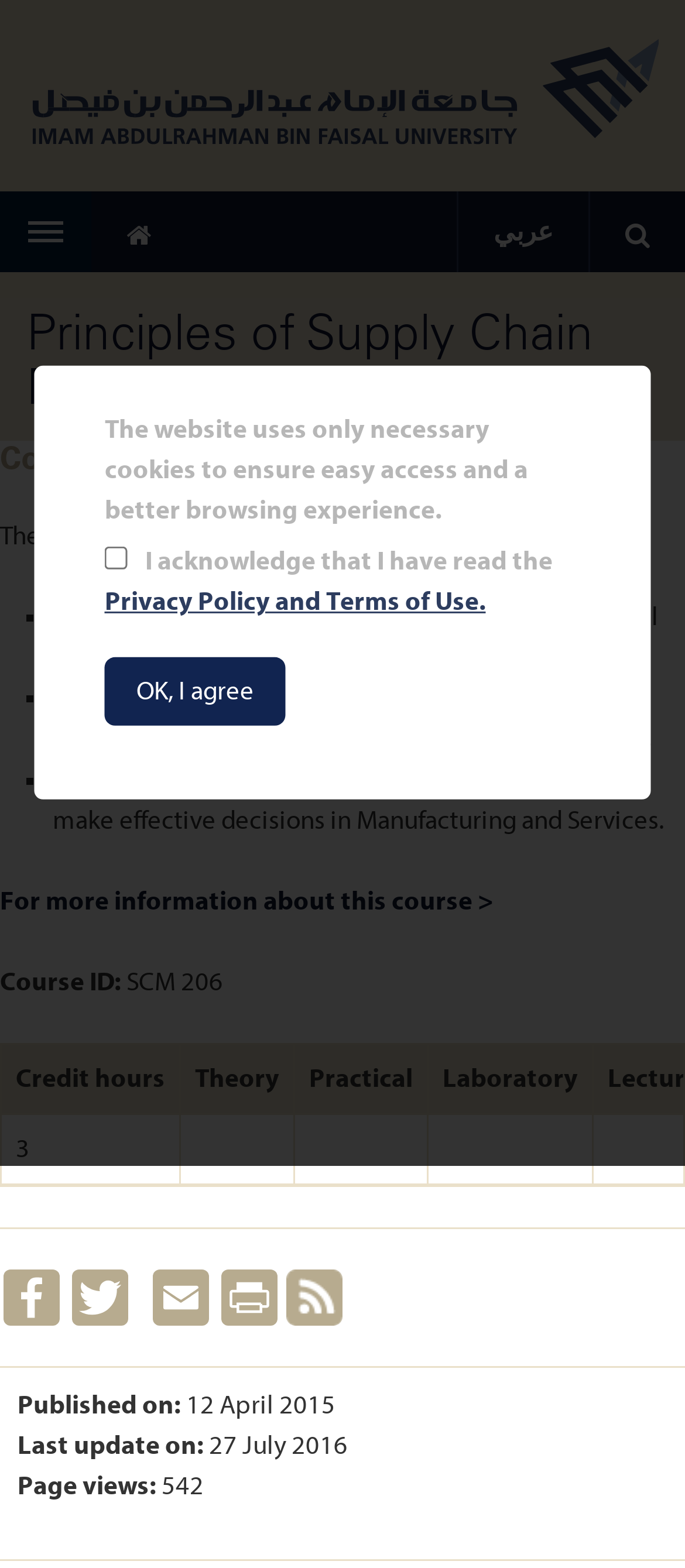Please specify the bounding box coordinates of the element that should be clicked to execute the given instruction: 'Visit the Facebook page'. Ensure the coordinates are four float numbers between 0 and 1, expressed as [left, top, right, bottom].

[0.0, 0.809, 0.092, 0.845]